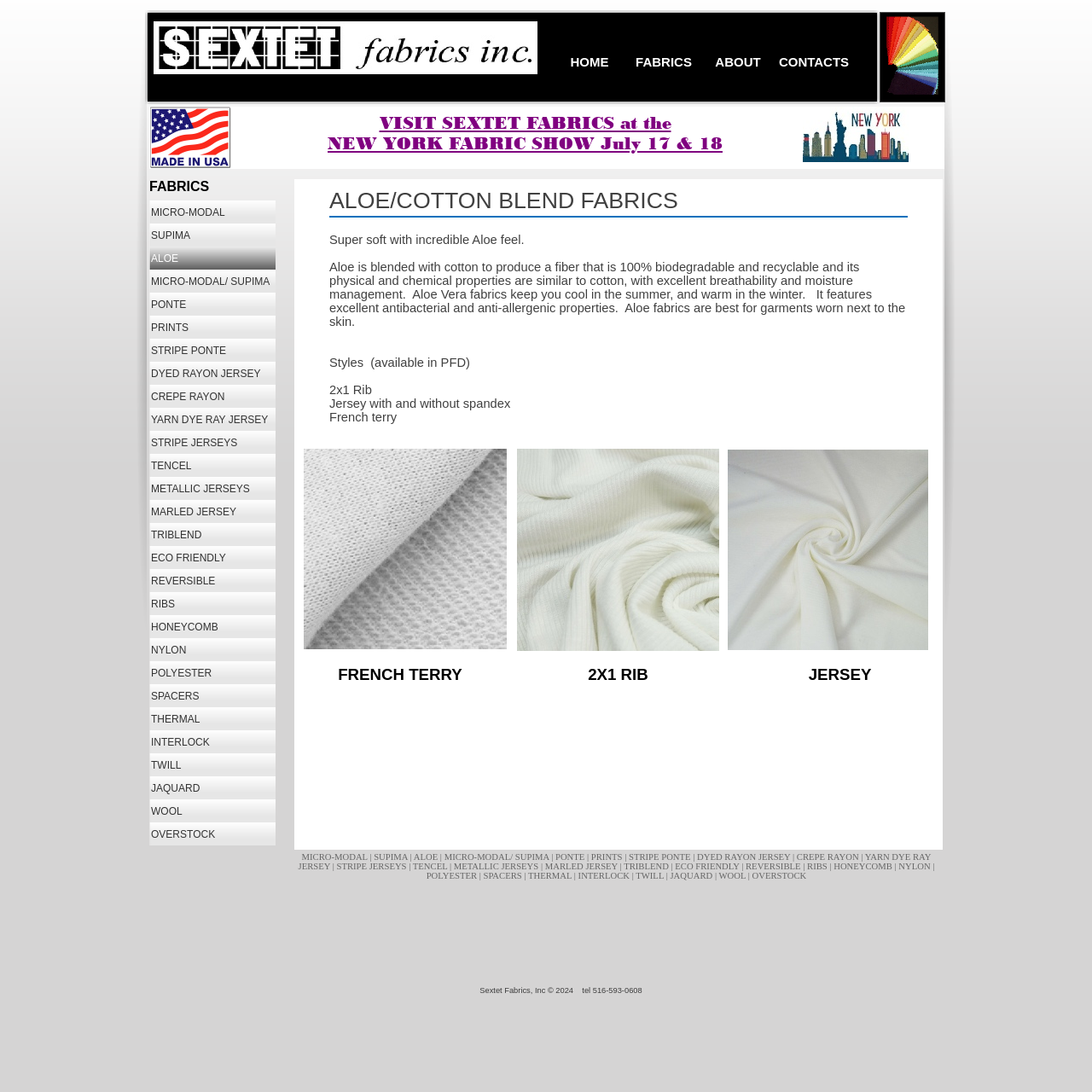Respond with a single word or short phrase to the following question: 
What is the benefit of Aloe fabrics?

Excellent breathability and moisture management